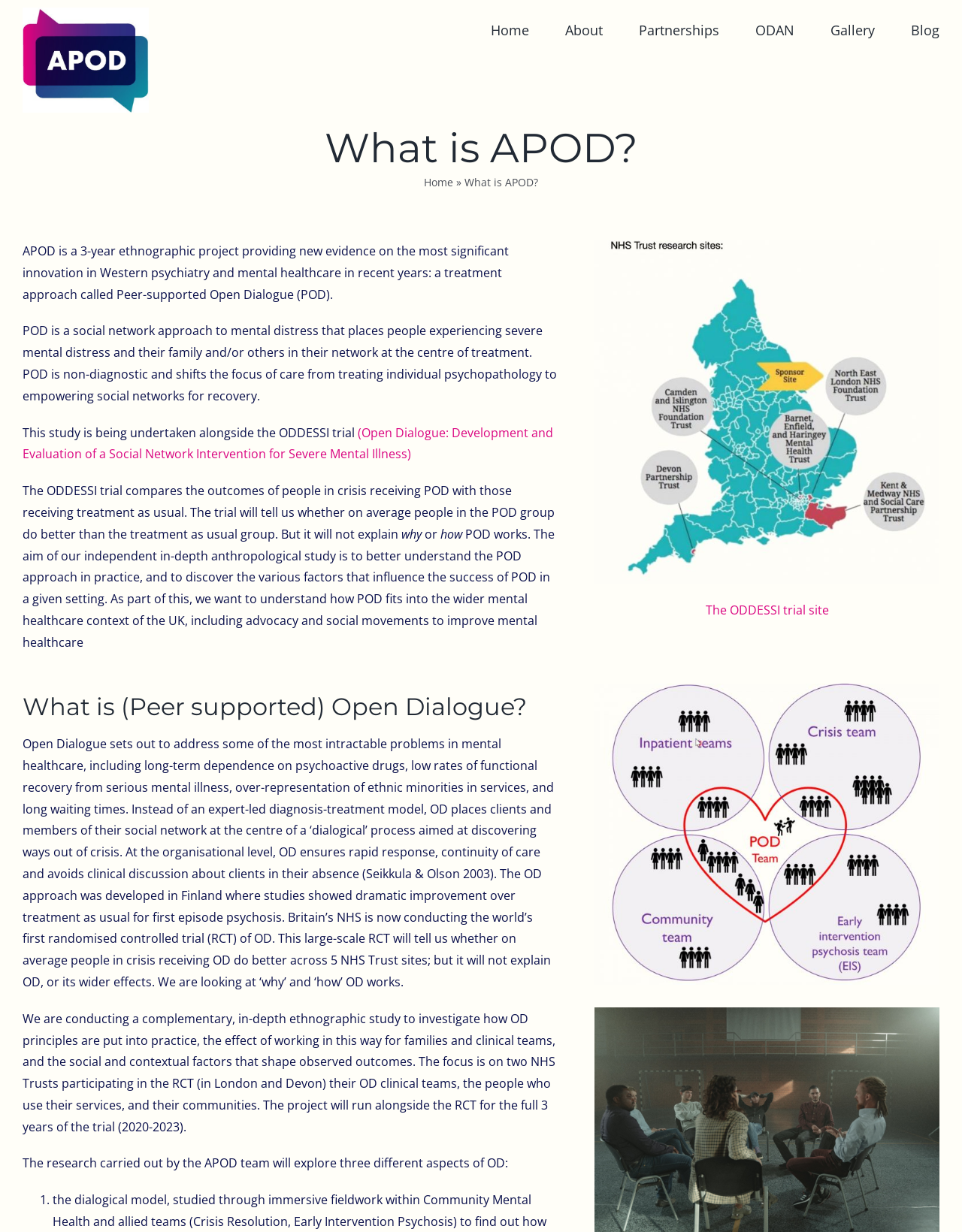What is the focus of the POD approach? From the image, respond with a single word or brief phrase.

Social network